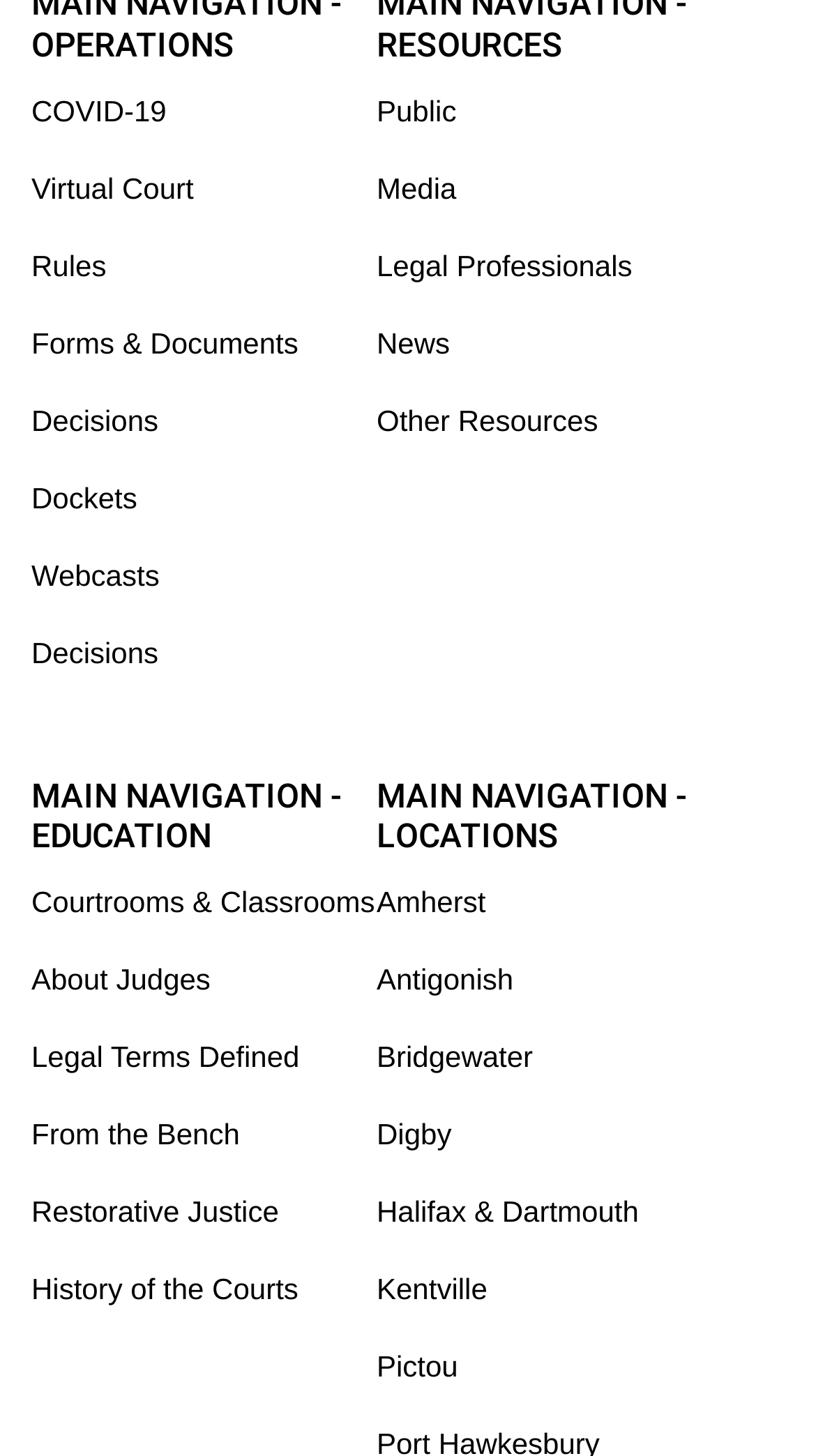Extract the bounding box coordinates of the UI element described: "Other Resources". Provide the coordinates in the format [left, top, right, bottom] with values ranging from 0 to 1.

[0.462, 0.355, 0.885, 0.408]